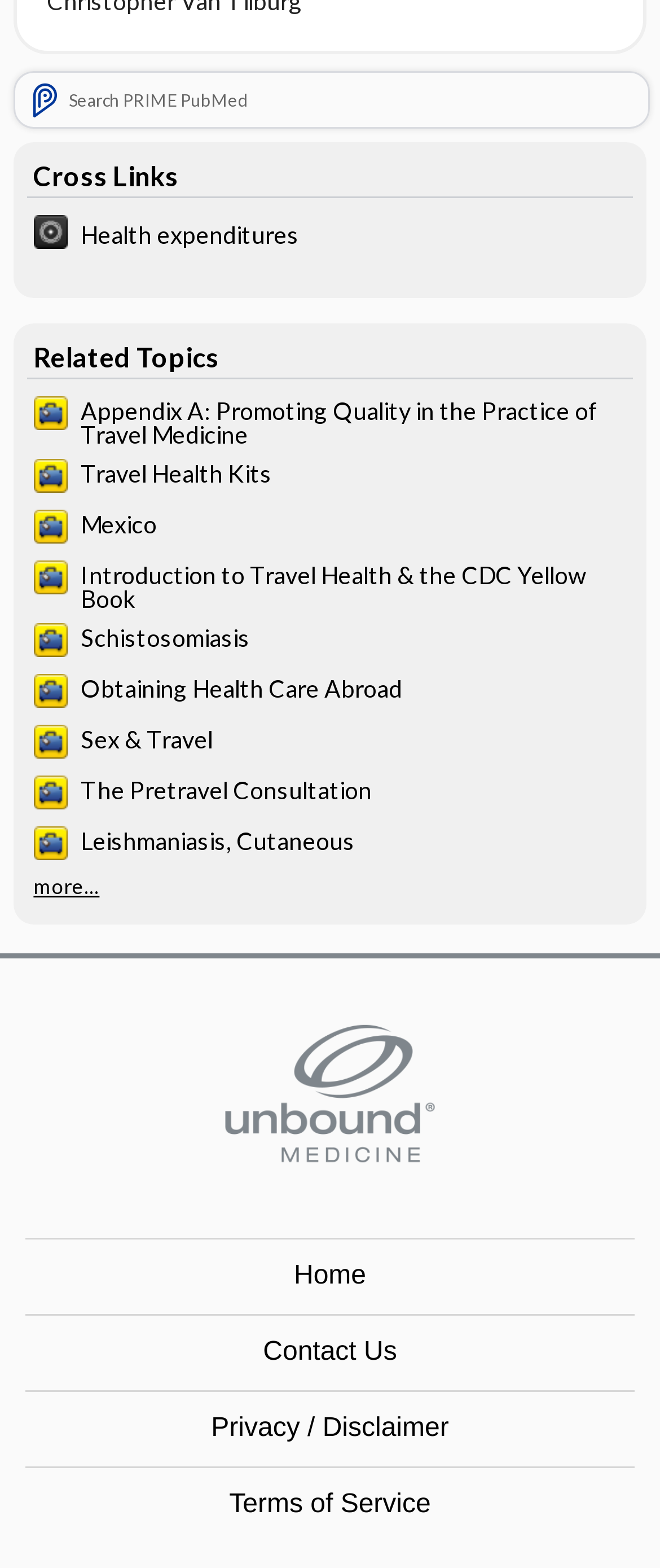Indicate the bounding box coordinates of the element that needs to be clicked to satisfy the following instruction: "Explore Cross Links". The coordinates should be four float numbers between 0 and 1, i.e., [left, top, right, bottom].

[0.041, 0.104, 0.959, 0.126]